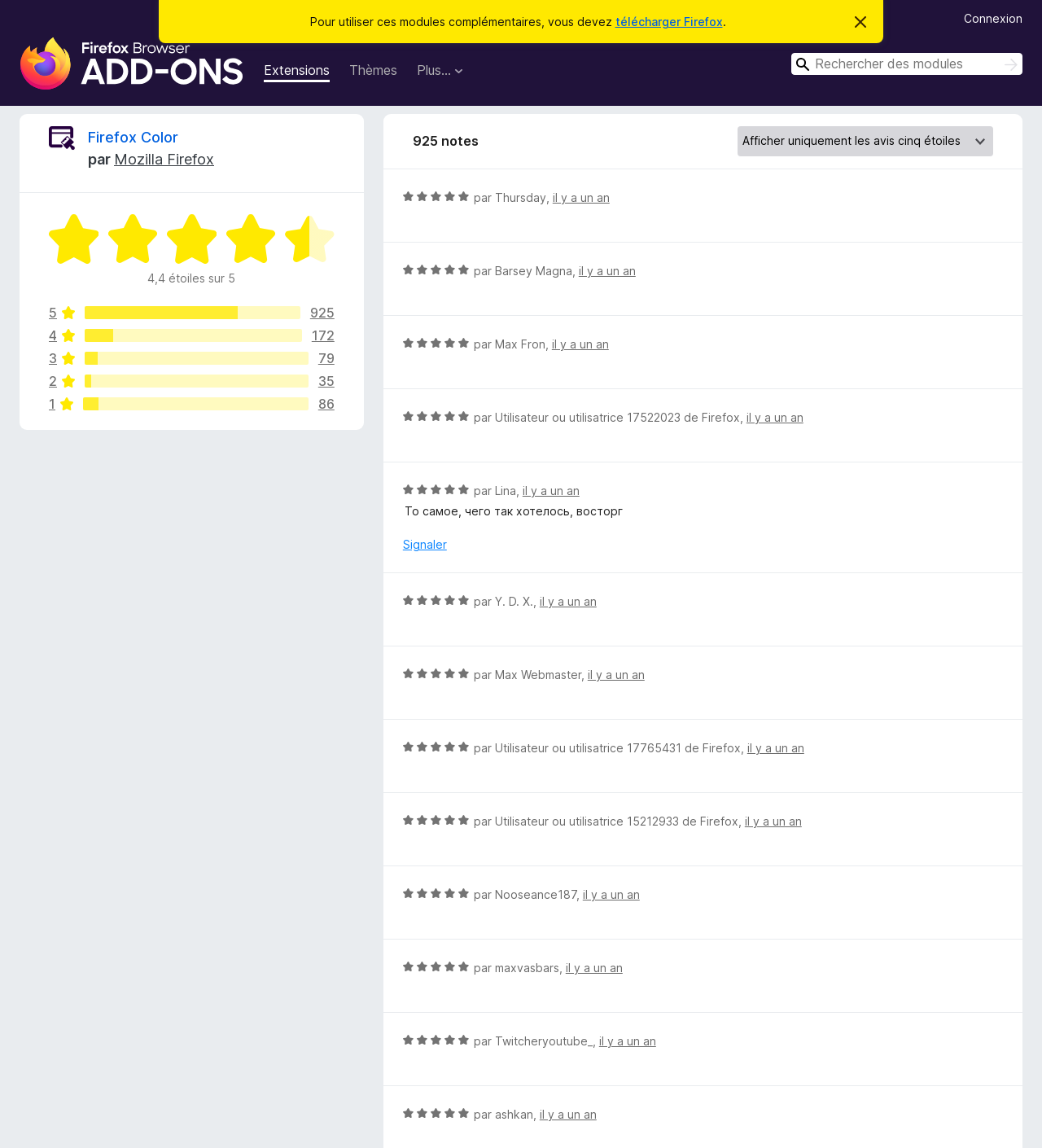Answer the question below with a single word or a brief phrase: 
What is the name of the developer of Firefox Color?

Mozilla Firefox